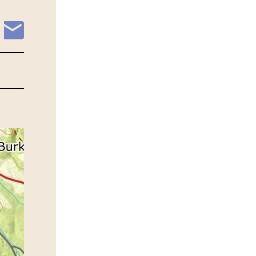Answer the question below using just one word or a short phrase: 
What industries are related to the historical relevance of Valestrand?

Tanning